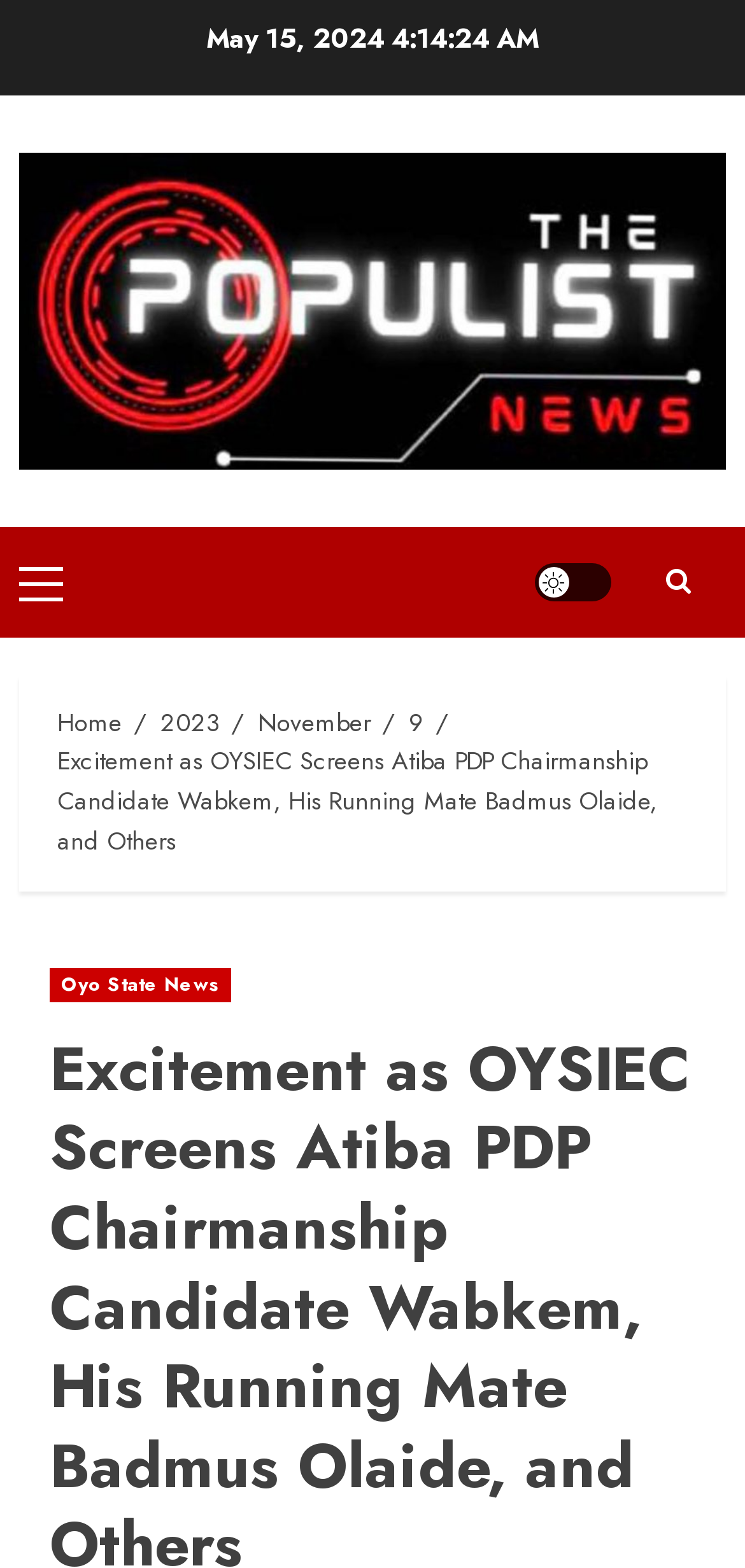Based on the visual content of the image, answer the question thoroughly: How many links are in the primary menu?

I found the primary menu element with bounding box coordinates [0.026, 0.336, 0.103, 0.406] and it contains one link with the text 'Primary Menu' and bounding box coordinates [0.026, 0.36, 0.085, 0.382].